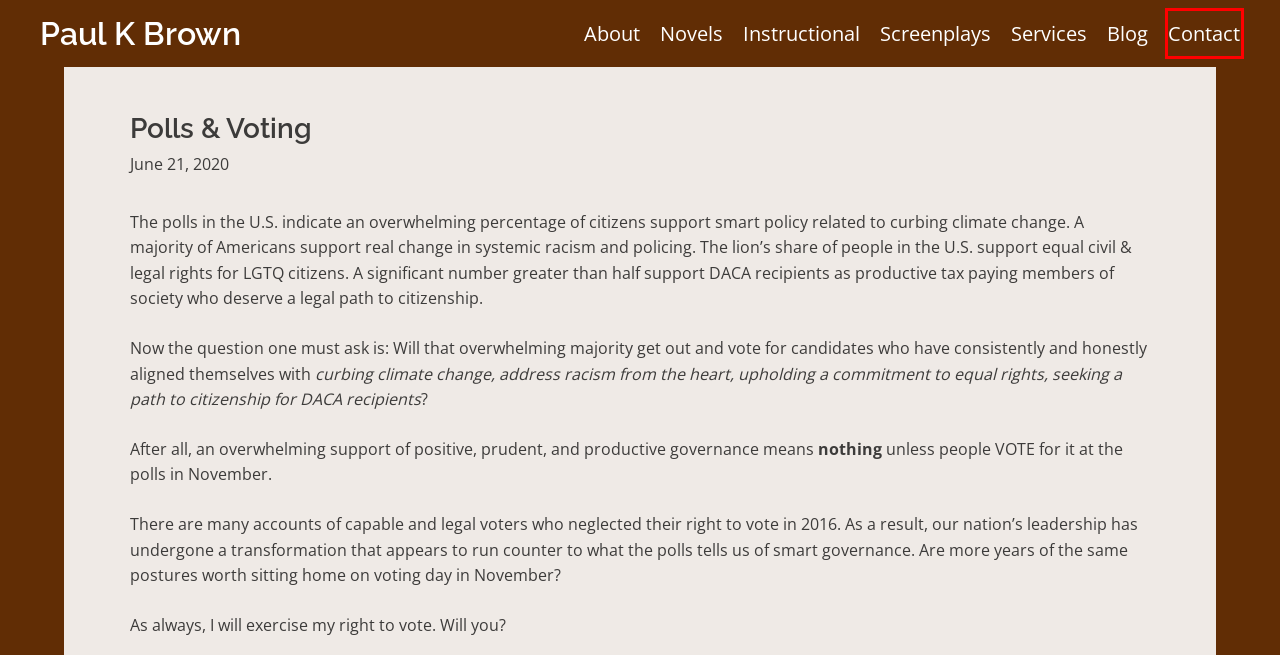You see a screenshot of a webpage with a red bounding box surrounding an element. Pick the webpage description that most accurately represents the new webpage after interacting with the element in the red bounding box. The options are:
A. Editorial Services – Paul K Brown
B. Blog – Paul K Brown
C. Paul K Brown – Just another WordPress site
D. Novels – Paul K Brown
E. Instructional – Paul K Brown
F. Screenplays – Paul K Brown
G. Contact Paul K Brown – Paul K Brown
H. About the Author – Paul K Brown

G